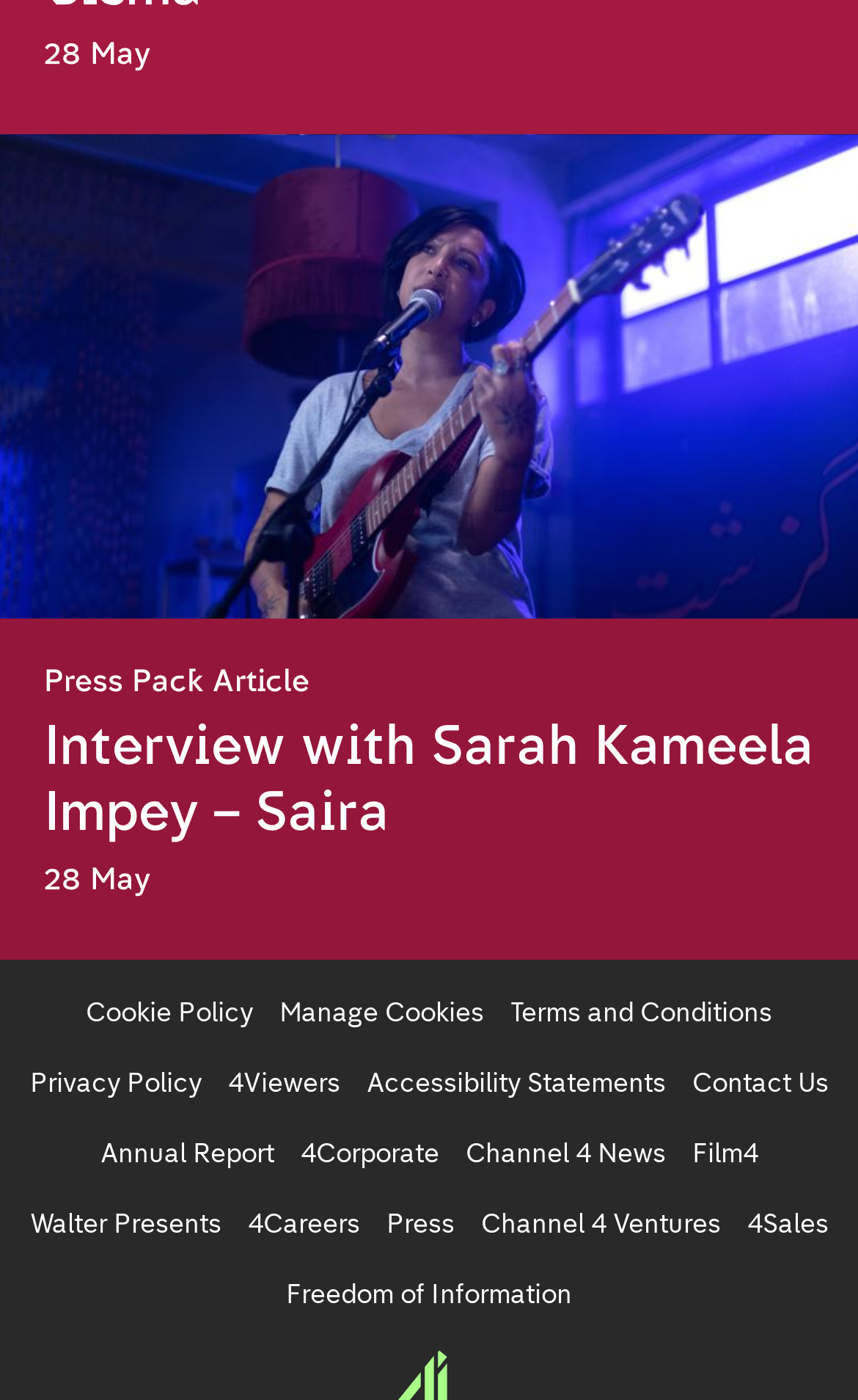Carefully observe the image and respond to the question with a detailed answer:
What is the title of the article?

The title of the article can be found in the heading element with OCR text 'Interview with Sarah Kameela Impey – Saira' which is a child element of the link 'Press Pack Article Interview with Sarah Kameela Impey – Saira 28 May'.